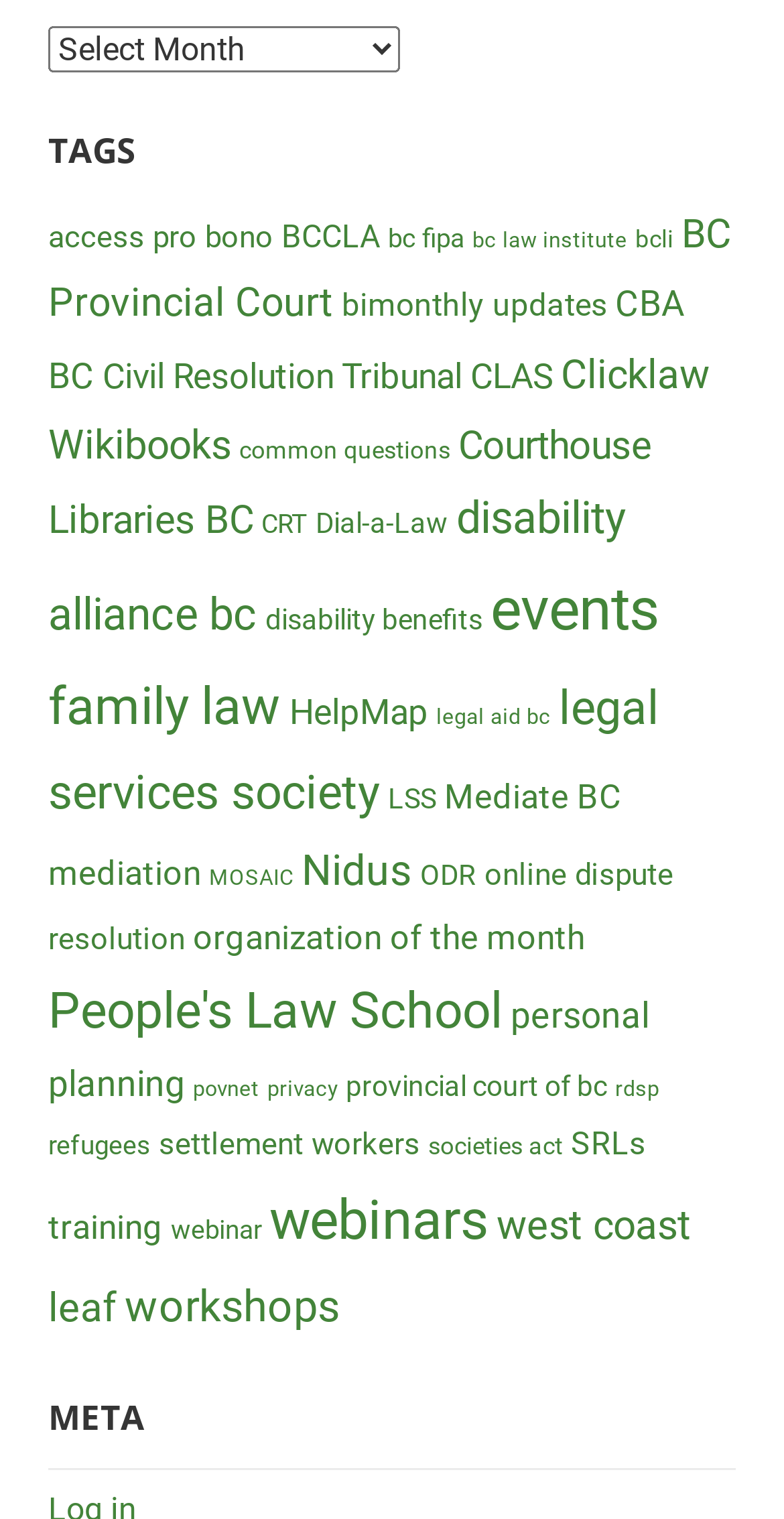Respond with a single word or phrase to the following question:
How many tags are listed on this webpage?

40